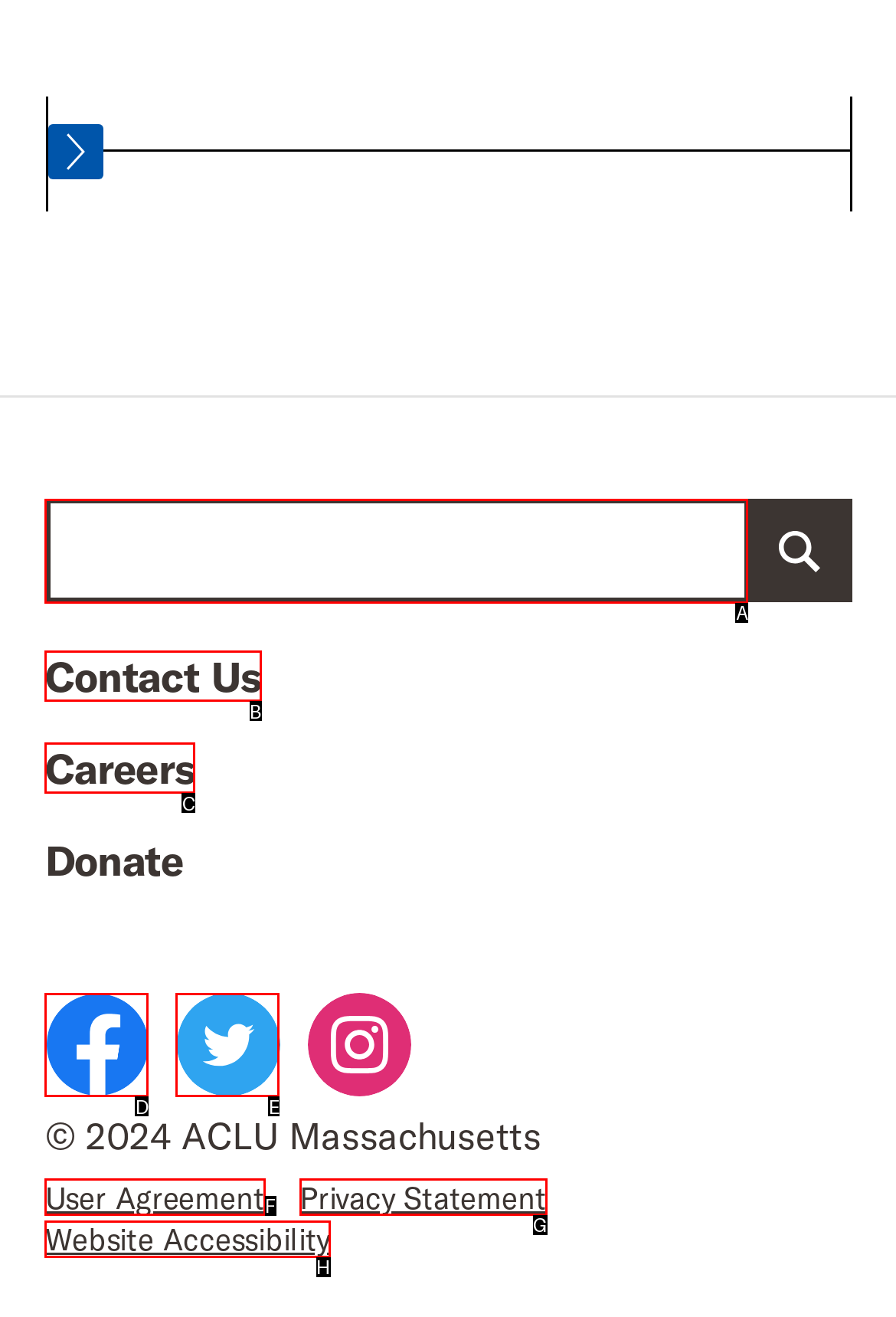Select the letter of the UI element you need to click on to fulfill this task: Search aclum.org. Write down the letter only.

A